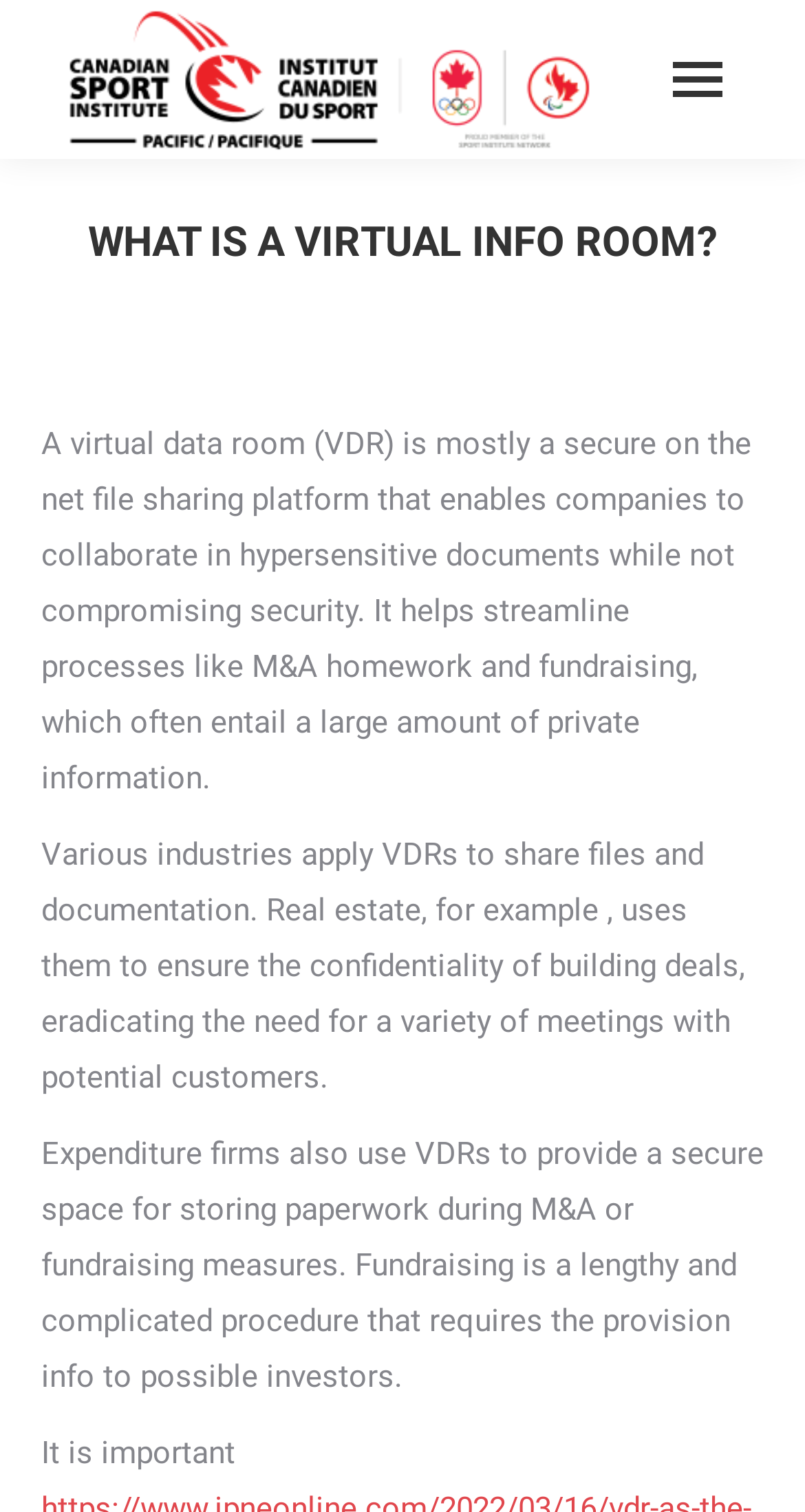What is the benefit of using a virtual data room?
Look at the image and answer the question using a single word or phrase.

Streamline processes